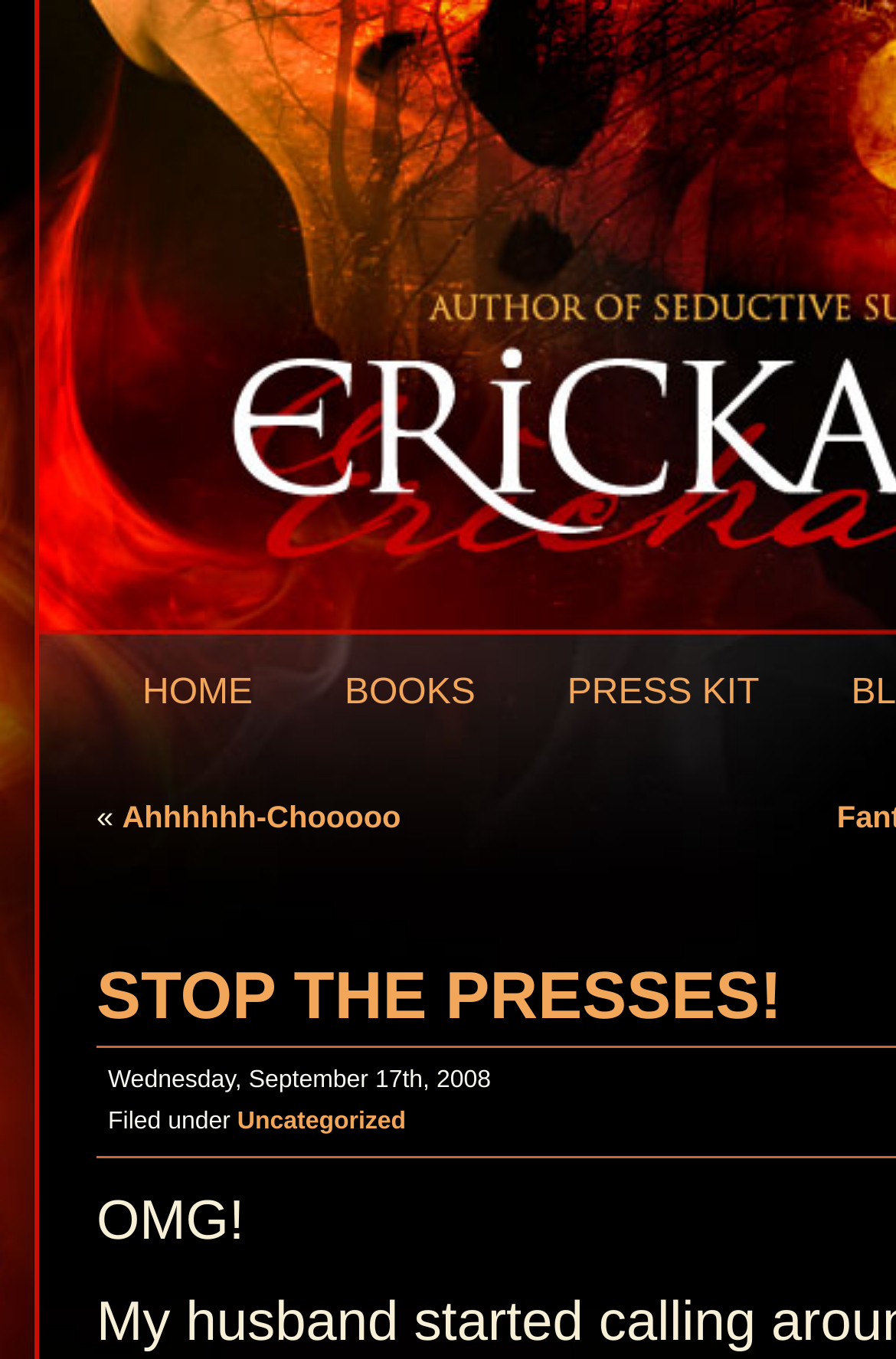Using the details from the image, please elaborate on the following question: What is the category of the blog post?

I found a link element with the text 'Uncategorized' and a bounding box of [0.265, 0.815, 0.453, 0.836]. This element is a child of a LayoutTableCell element, which suggests that it is the category of a blog post.